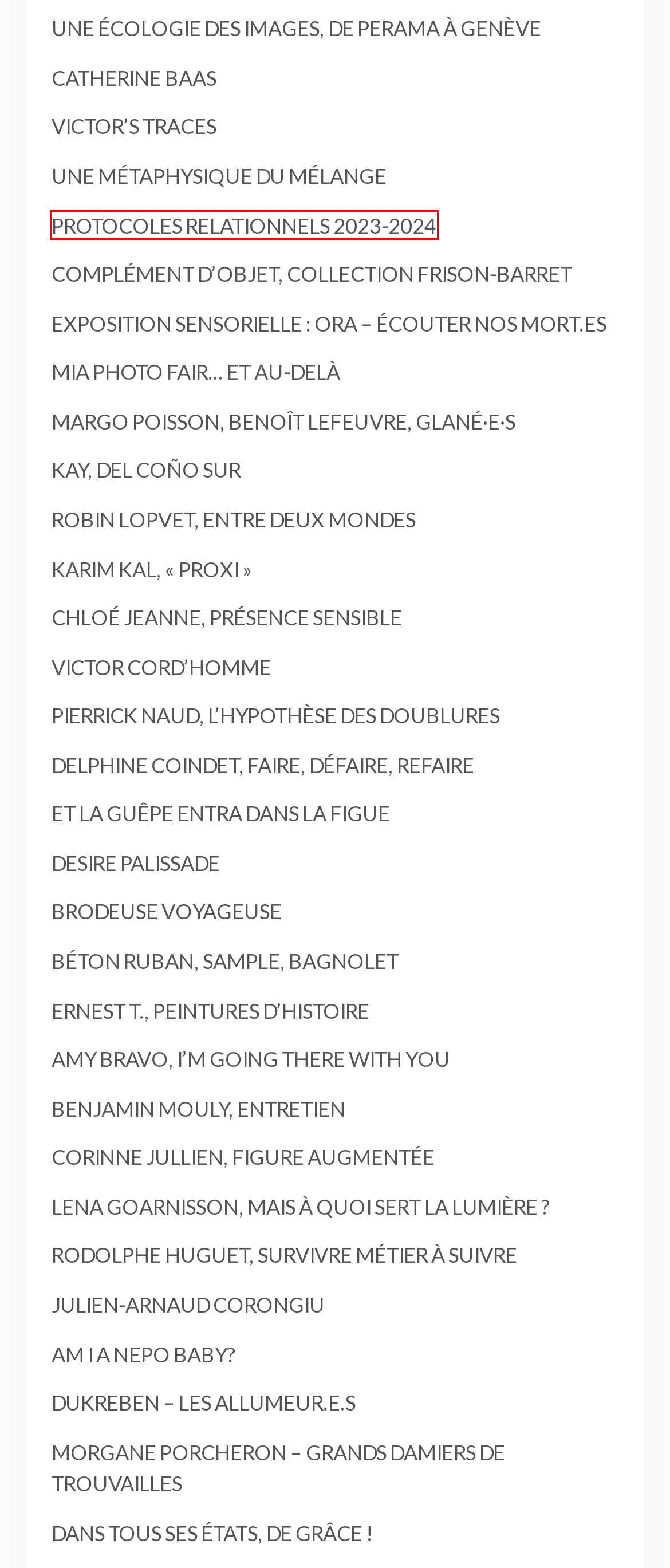Given a webpage screenshot with a UI element marked by a red bounding box, choose the description that best corresponds to the new webpage that will appear after clicking the element. The candidates are:
A. MARGO POISSON, BENOÎT LEFEUVRE, GLANÉ·E·S - pointcontemporain
B. DUKREBEN - Les Allumeur.e.s - pointcontemporain
C. ERNEST T., PEINTURES D'HISTOIRE - pointcontemporain
D. ROBIN LOPVET, ENTRE DEUX MONDES - pointcontemporain
E. PROTOCOLES RELATIONNELS 2023-2024 - pointcontemporain
F. EXPOSITION SENSORIELLE : ORA - ÉCOUTER NOS MORT.ES - pointcontemporain
G. KARIM KAL, « PROXI » - pointcontemporain
H. DANS TOUS SES ÉTATS, DE GRÂCE ! - pointcontemporain

E